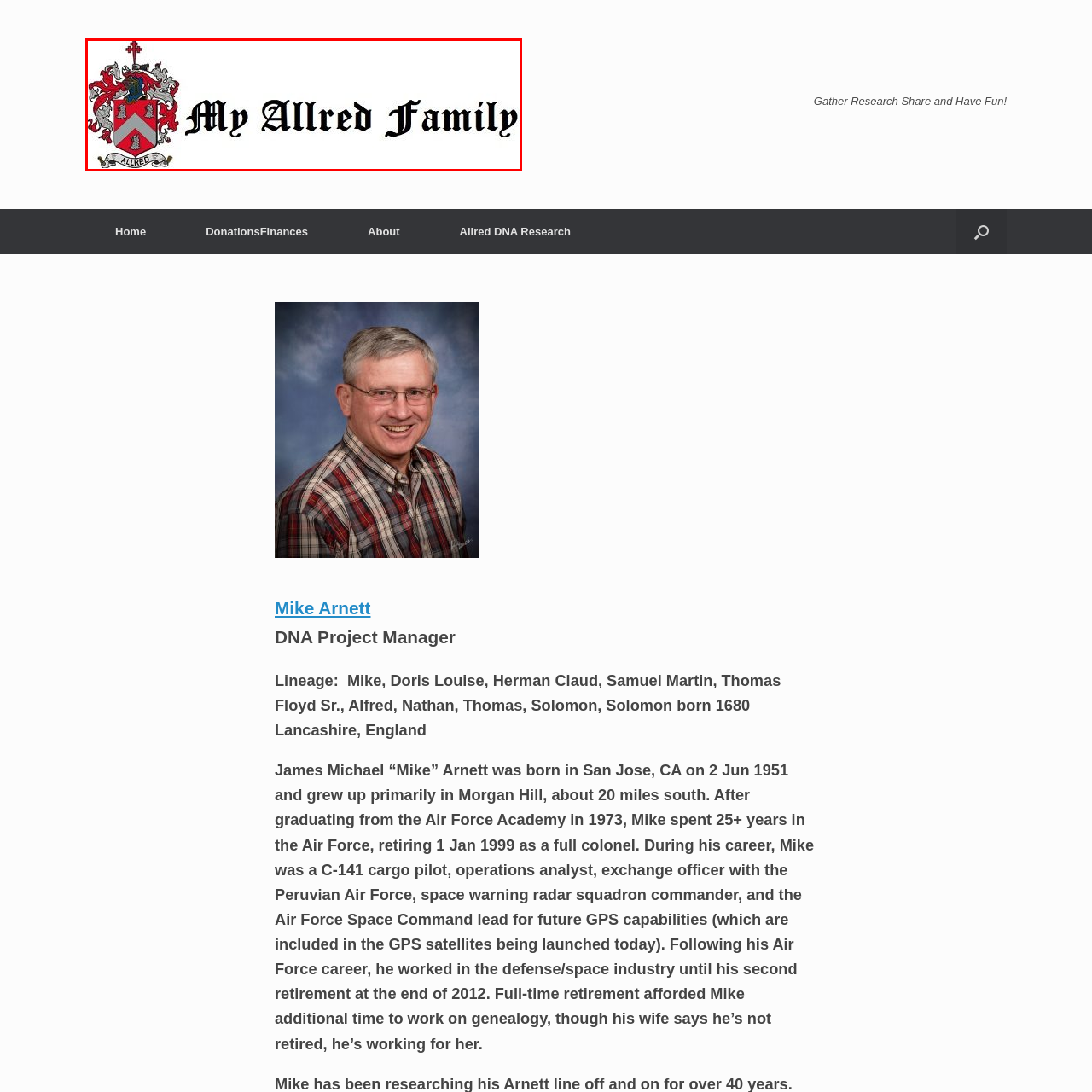What does the cross symbolize?
Observe the image part marked by the red bounding box and give a detailed answer to the question.

The caption explains that the cross is one of the traditional heraldic elements adorning the family crest, and that it symbolizes the family's heritage and lineage. This implies that the cross is a symbol of the family's history and ancestry.